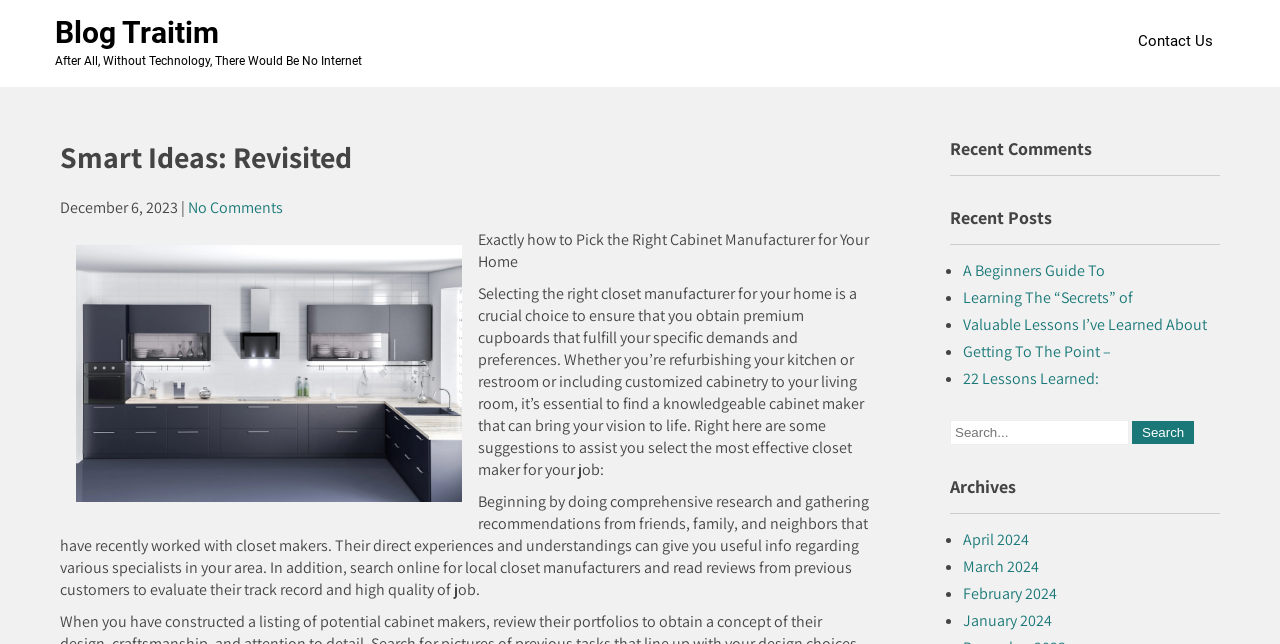Predict the bounding box of the UI element based on the description: "Getting To The Point –". The coordinates should be four float numbers between 0 and 1, formatted as [left, top, right, bottom].

[0.752, 0.53, 0.868, 0.562]